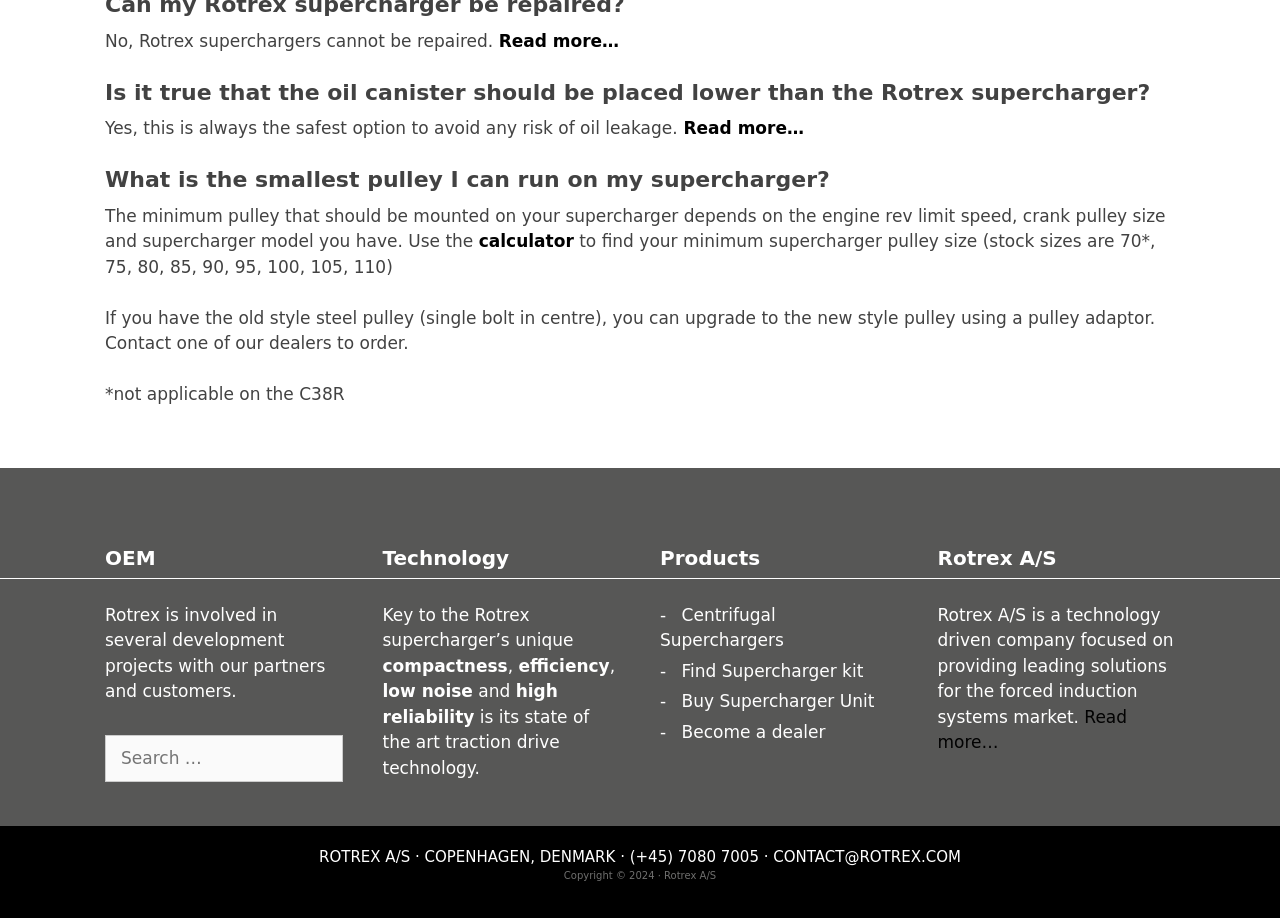What is the company name mentioned in the footer?
Please answer the question as detailed as possible based on the image.

The footer section contains the company name 'Rotrex A/S' along with the address 'COPENHAGEN, DENMARK' and contact information.